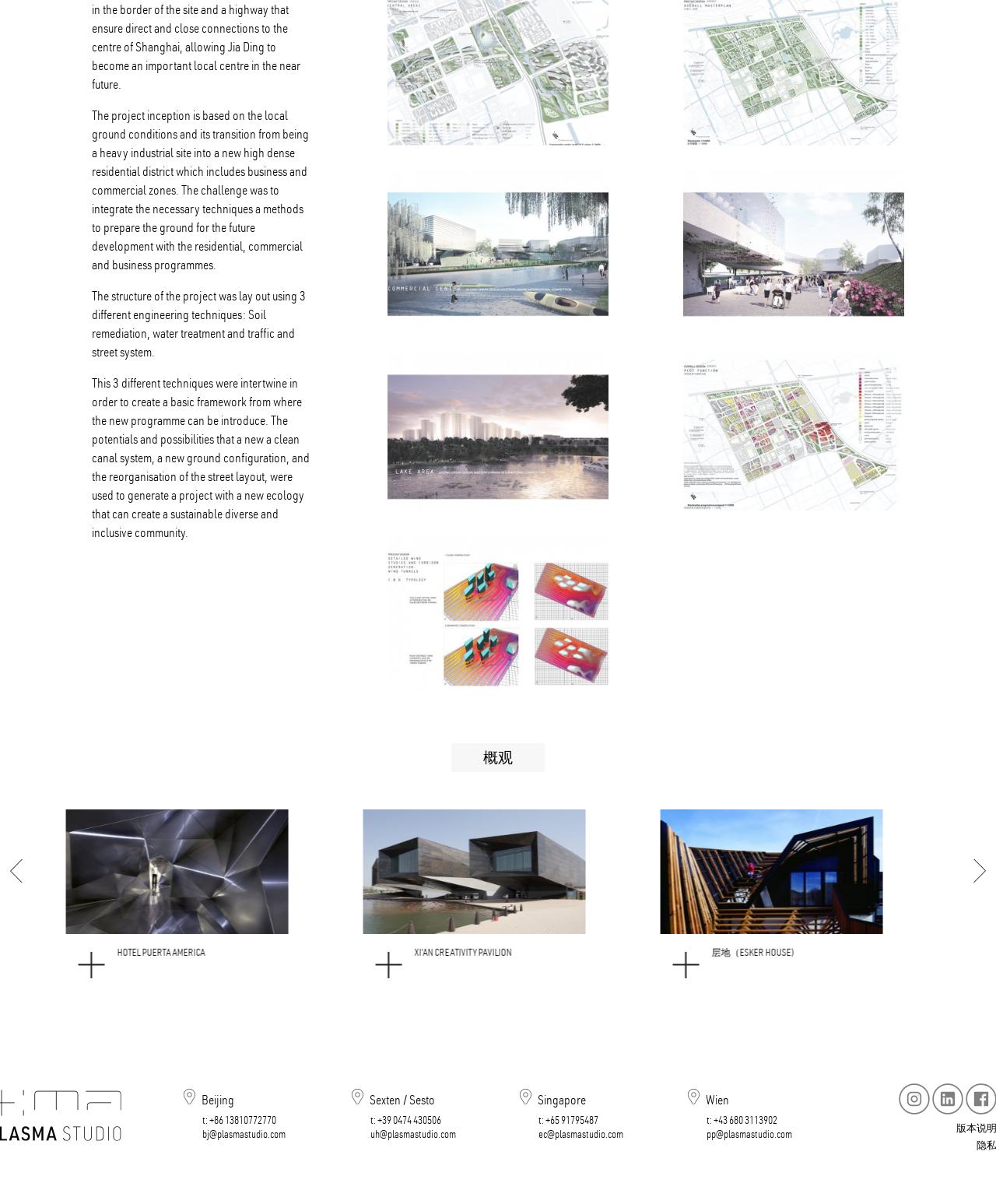Locate the bounding box coordinates of the element that should be clicked to fulfill the instruction: "Go to the home page".

None